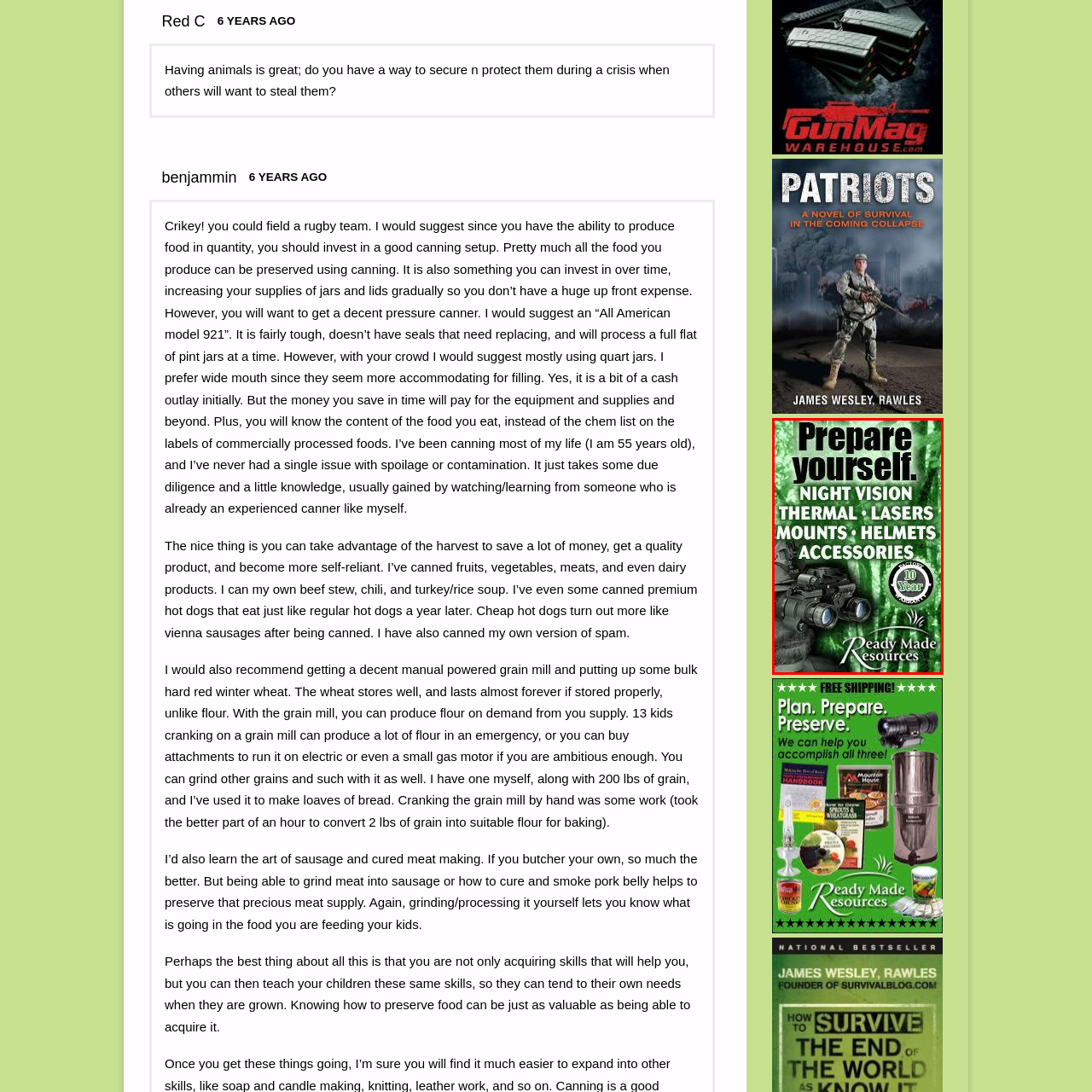Focus on the image encased in the red box and respond to the question with a single word or phrase:
What is the warranty period mentioned in the image?

10 Year